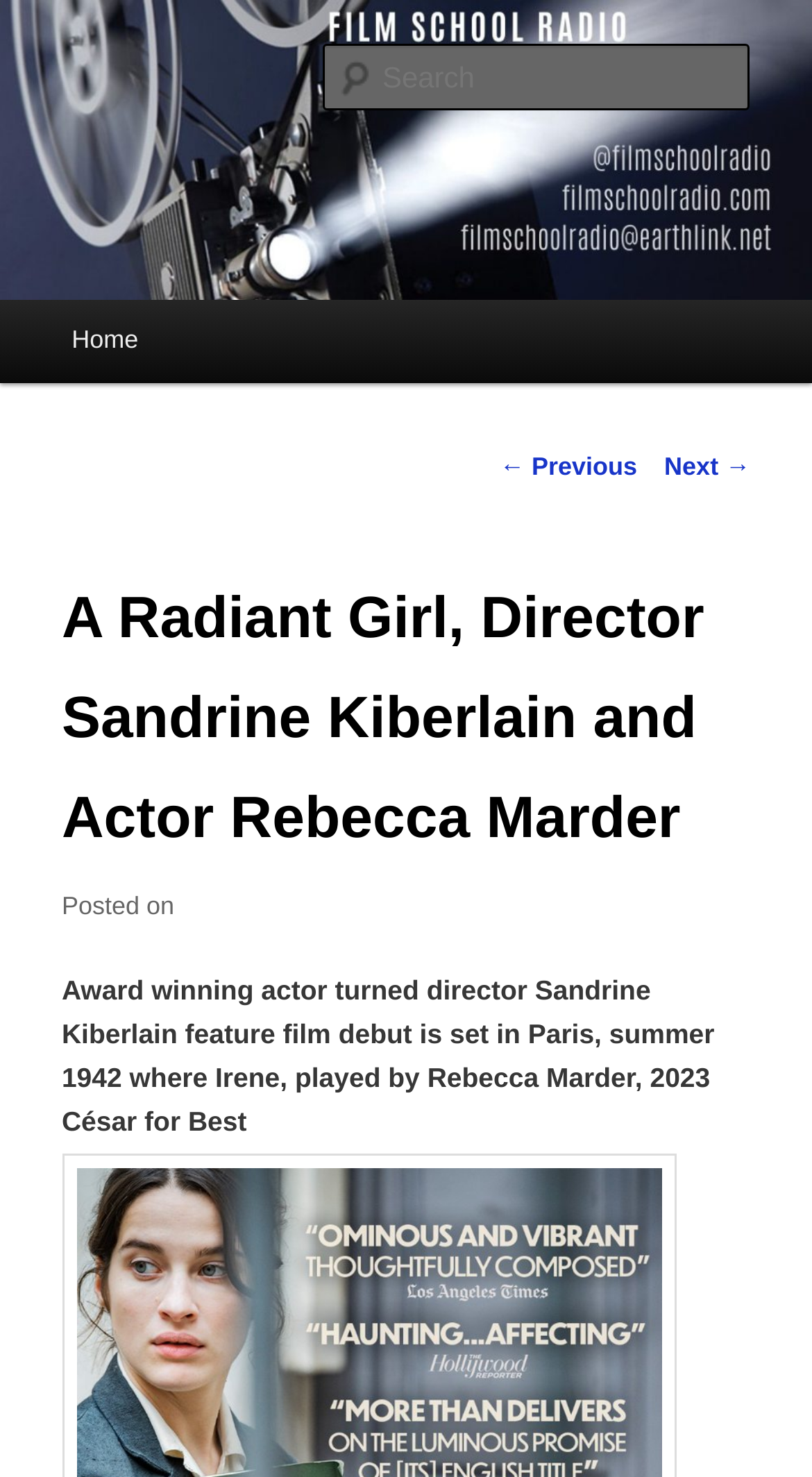Respond concisely with one word or phrase to the following query:
What is the profession of Sandrine Kiberlain?

Actor turned director